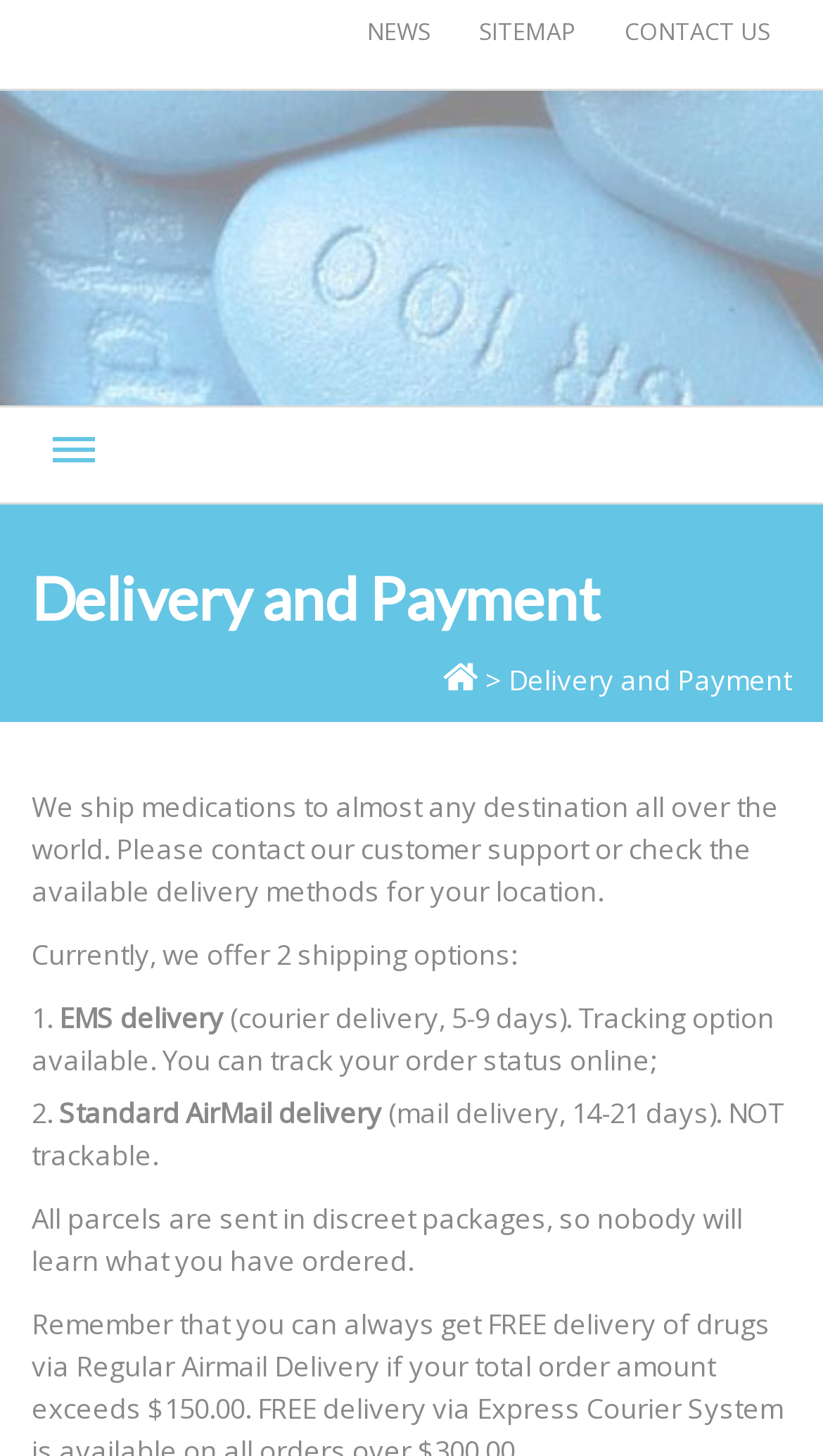Provide a short answer using a single word or phrase for the following question: 
What is the main topic of this webpage?

Delivery and Payment